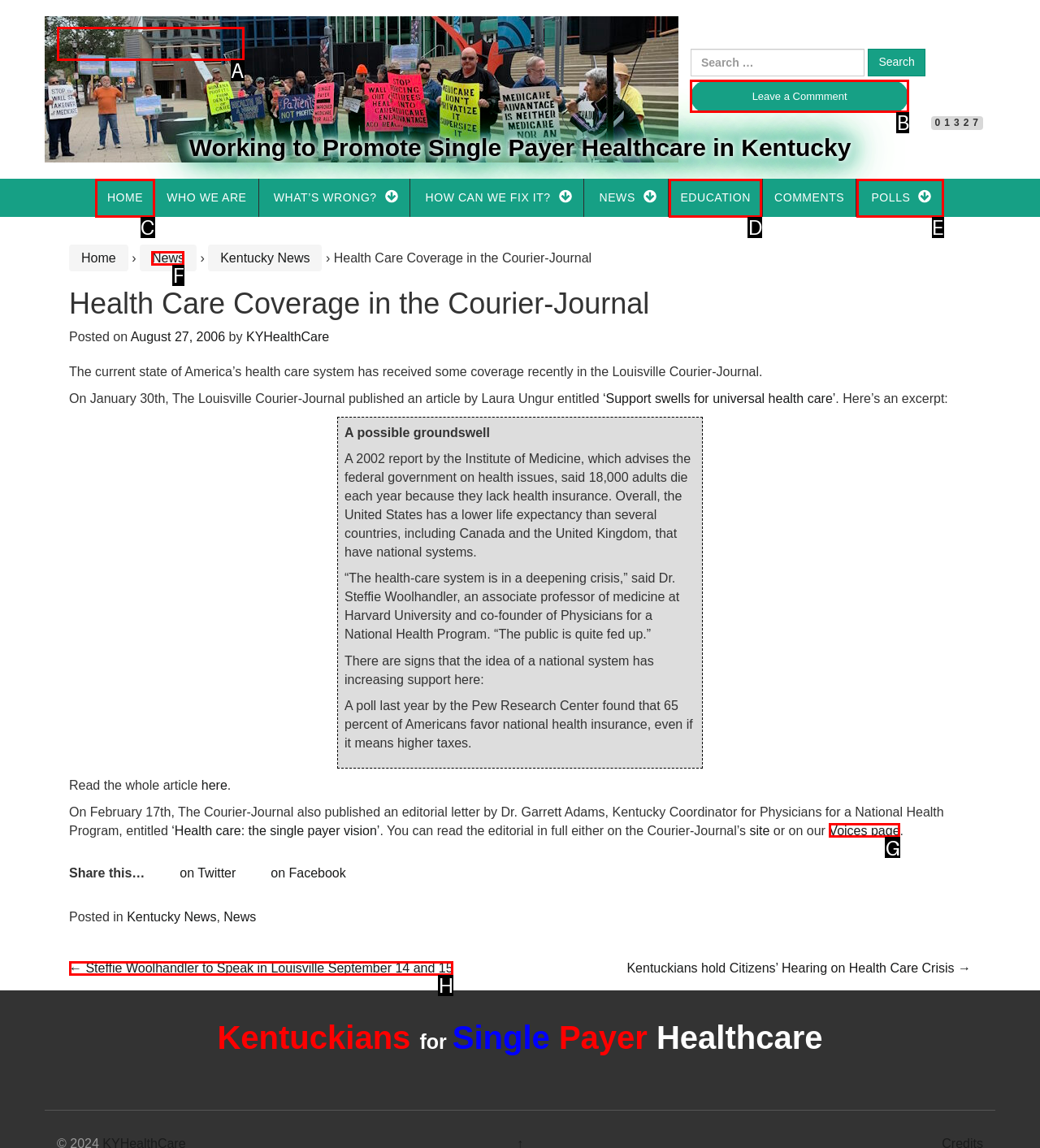Identify the letter of the correct UI element to fulfill the task: Leave a comment from the given options in the screenshot.

B